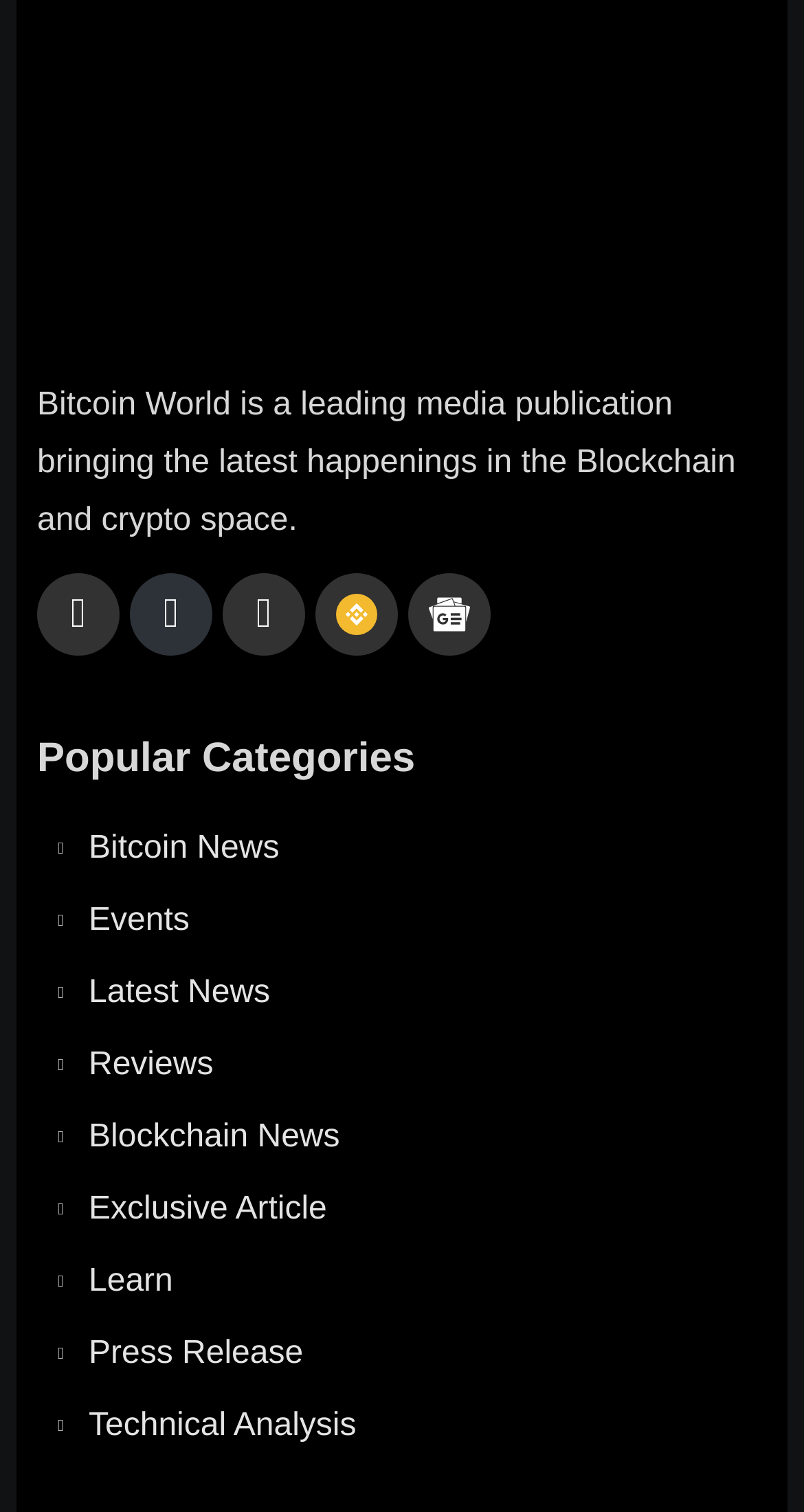Please find the bounding box coordinates of the element that you should click to achieve the following instruction: "Check out the latest Reviews". The coordinates should be presented as four float numbers between 0 and 1: [left, top, right, bottom].

[0.072, 0.686, 0.928, 0.724]